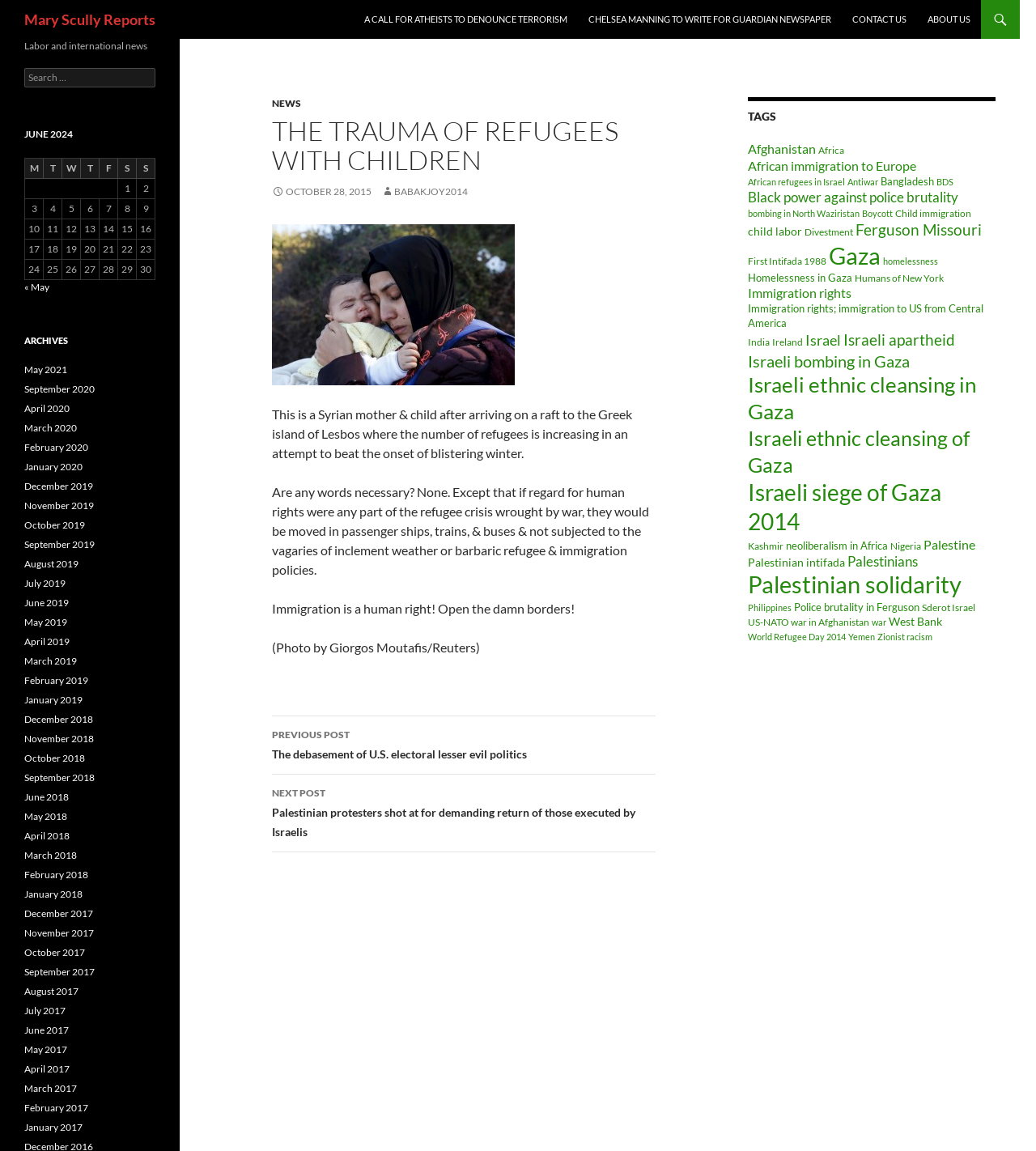Answer the following inquiry with a single word or phrase:
What is the topic of the tag 'Gaza'?

Israeli bombing in Gaza